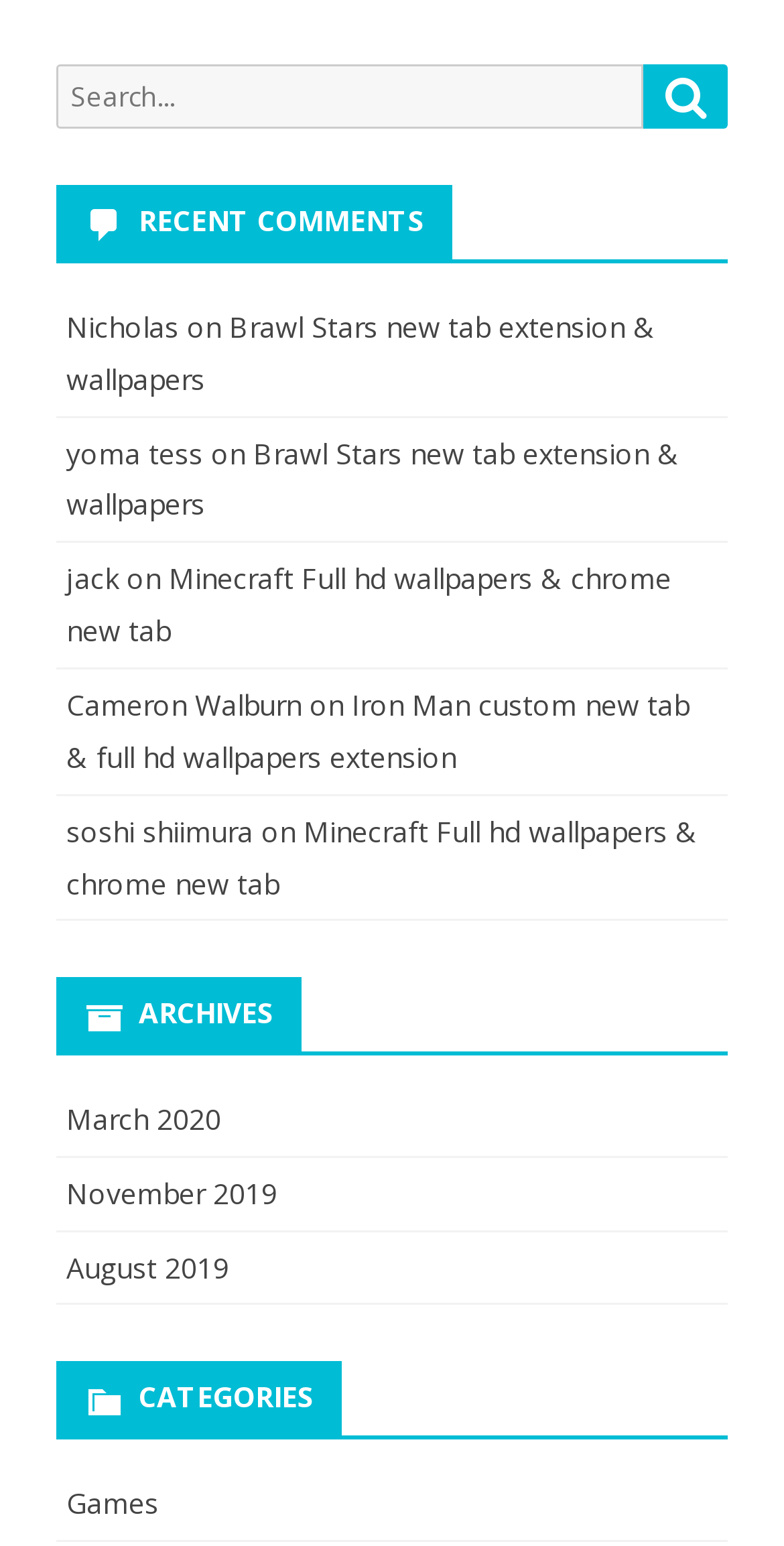Given the content of the image, can you provide a detailed answer to the question?
What is the format of the links under 'ARCHIVES'?

The links under the heading ' ARCHIVES' are in the format 'Month Year', such as 'March 2020' and 'November 2019'. This suggests that they are archives of comments or posts organized by month and year.